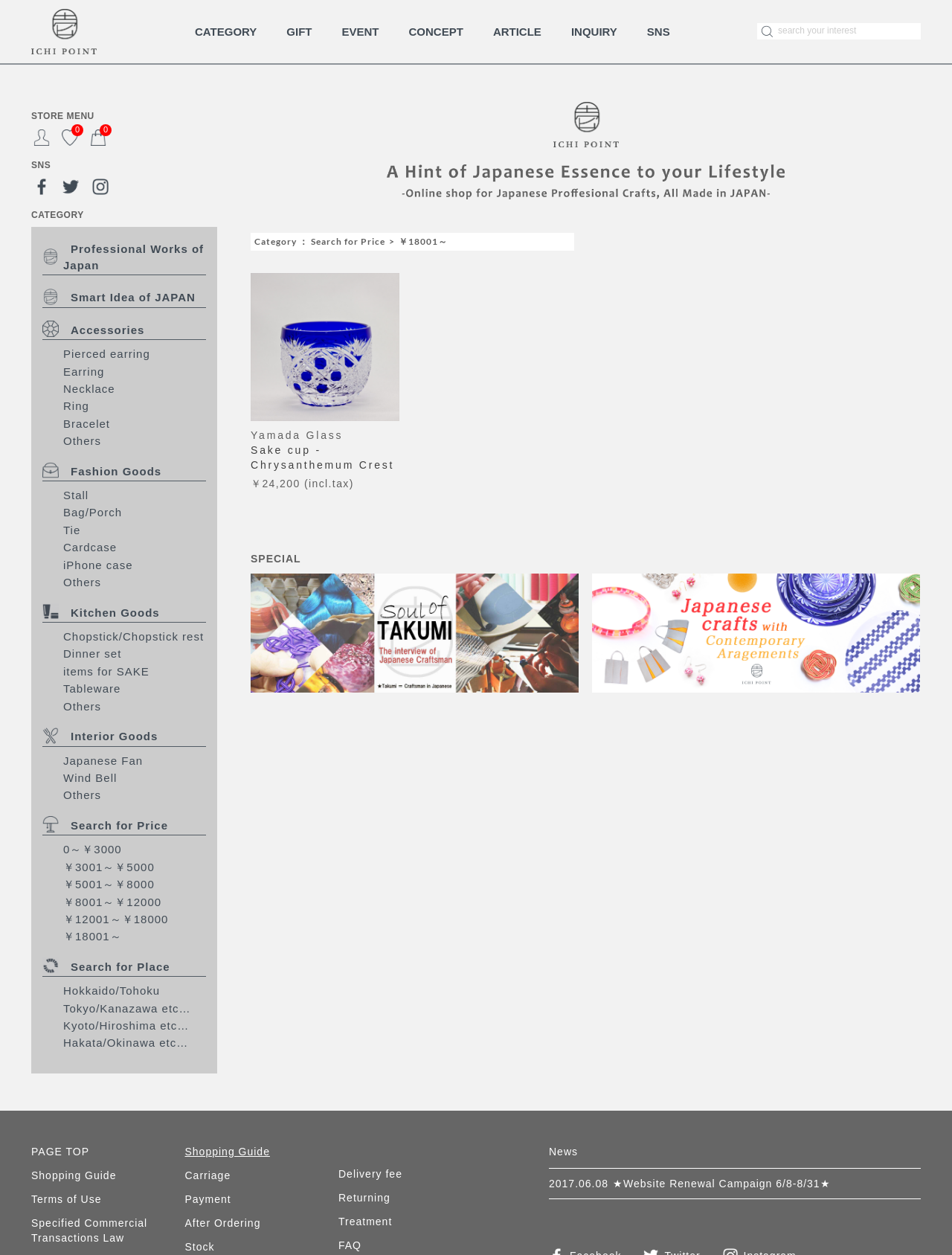Determine the bounding box coordinates of the clickable element to complete this instruction: "Check the price of Yamada Glass Sake cup". Provide the coordinates in the format of four float numbers between 0 and 1, [left, top, right, bottom].

[0.263, 0.217, 0.419, 0.398]